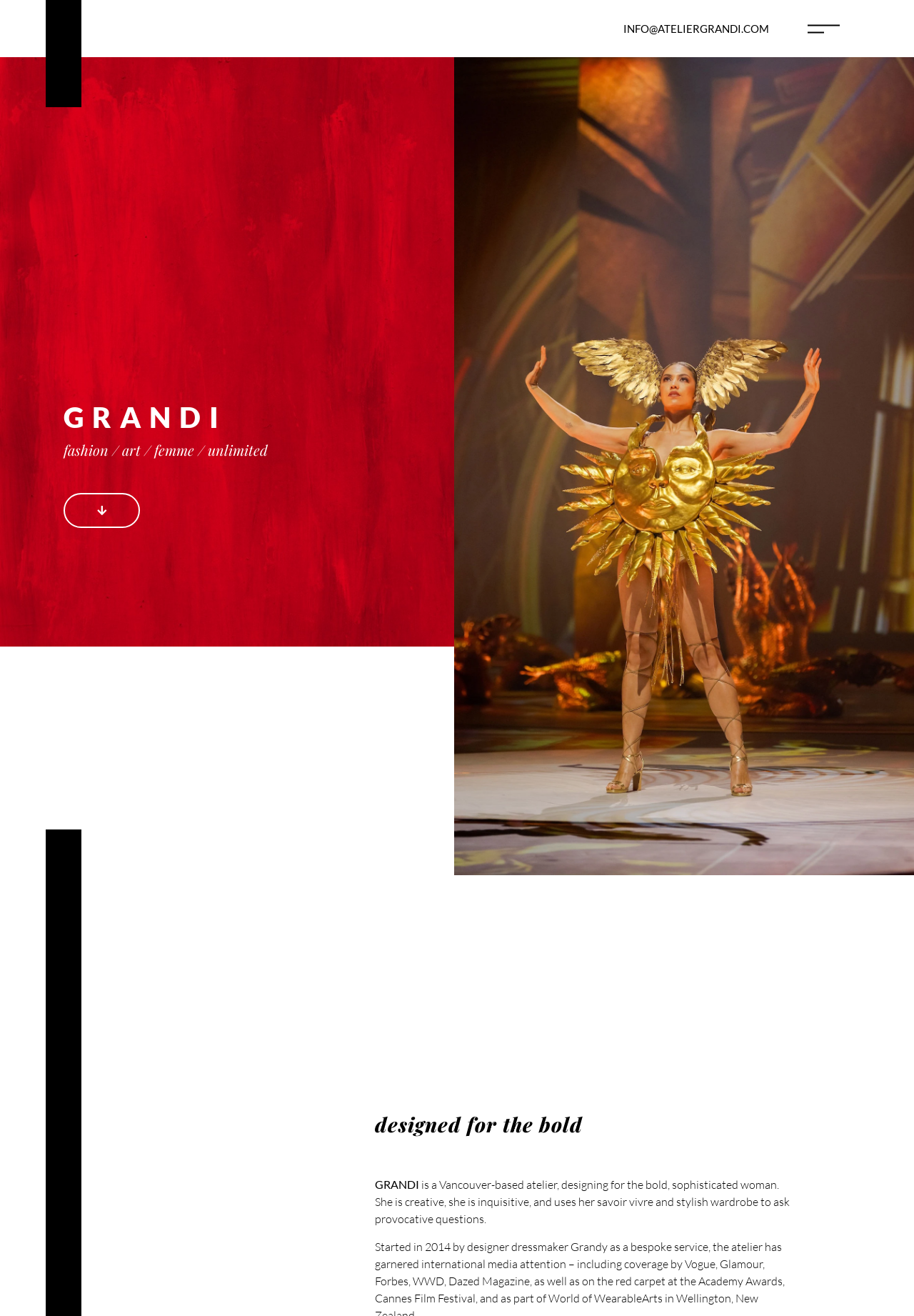Using the image as a reference, answer the following question in as much detail as possible:
What is the email address to contact?

I found the email address by looking at the link element with the text 'INFO@ATELIERGRANDI.COM' which is located at the top of the page.